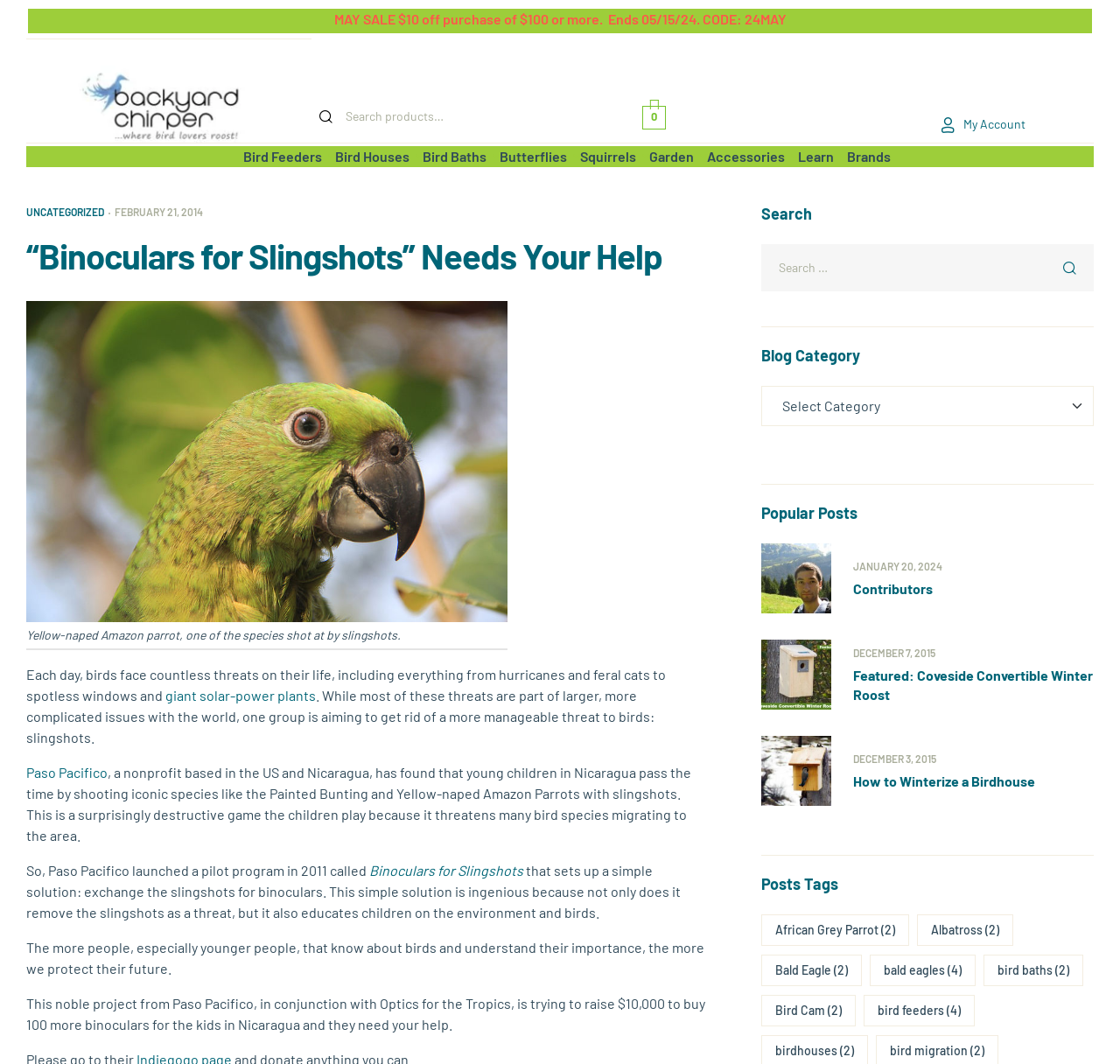Determine the bounding box coordinates for the clickable element required to fulfill the instruction: "read recent post about Isaiah 66:2". Provide the coordinates as four float numbers between 0 and 1, i.e., [left, top, right, bottom].

None